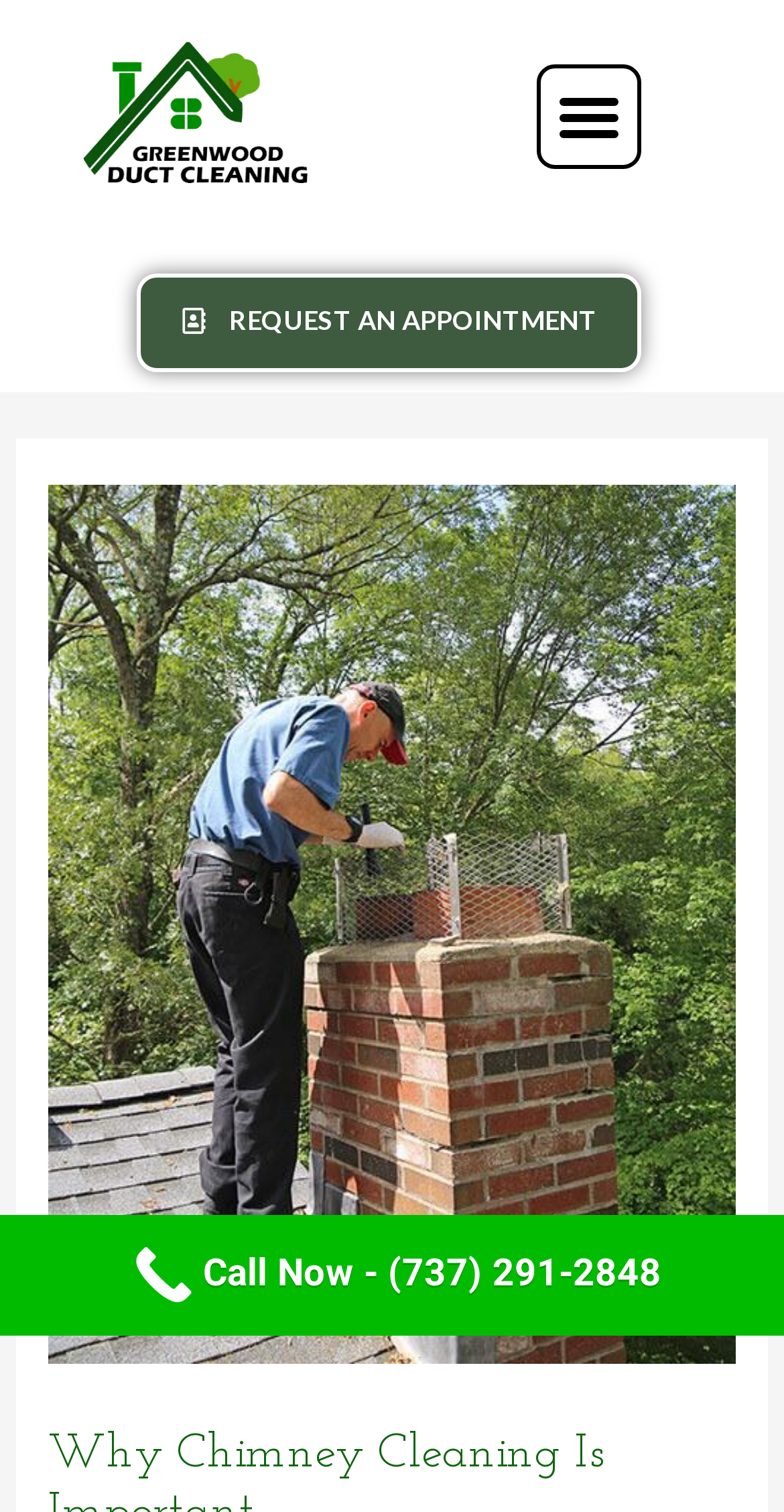Please find the main title text of this webpage.

Why Chimney Cleaning Is Important